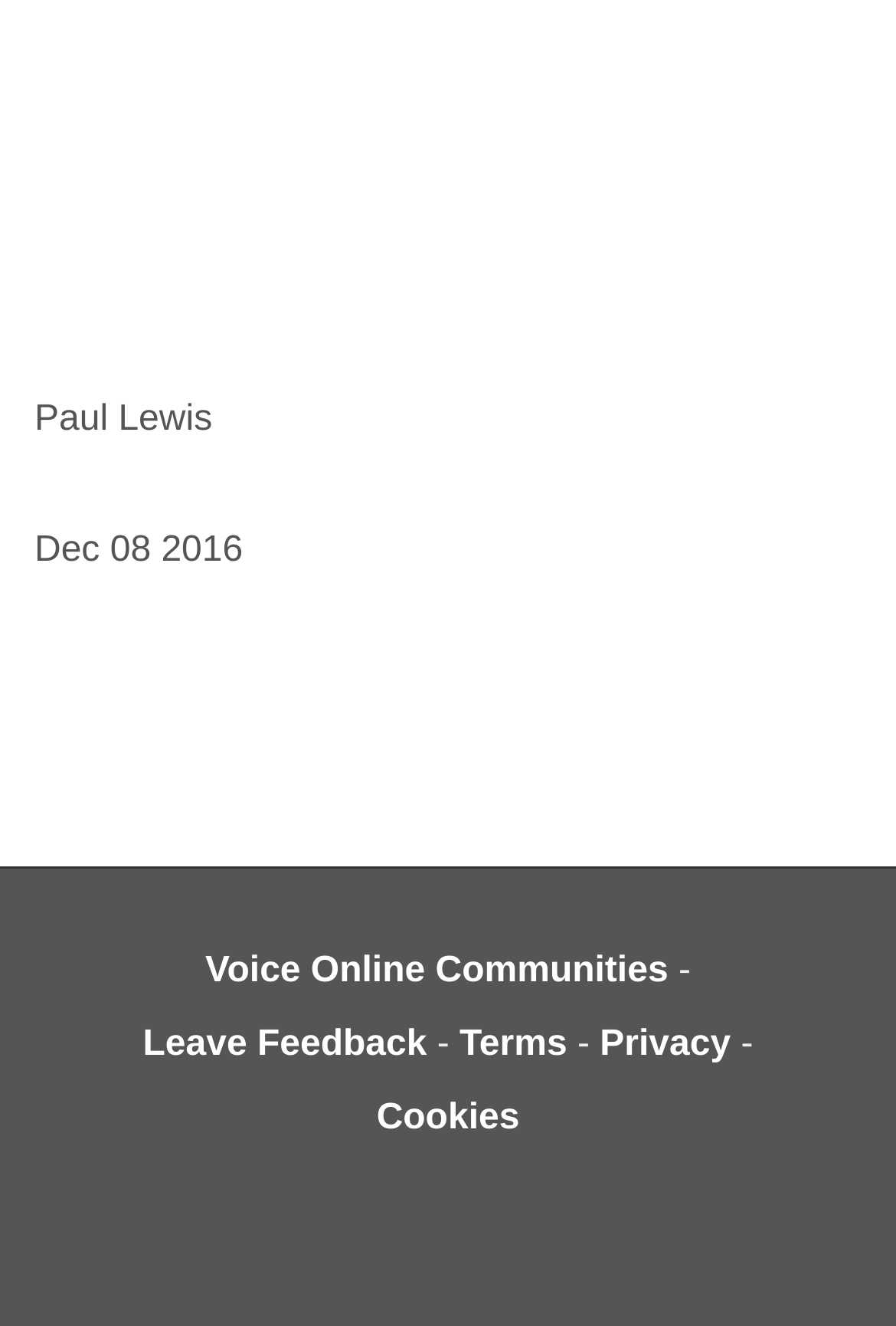Determine the bounding box coordinates of the UI element described below. Use the format (top-left x, top-left y, bottom-right x, bottom-right y) with floating point numbers between 0 and 1: Cookies

[0.42, 0.829, 0.58, 0.859]